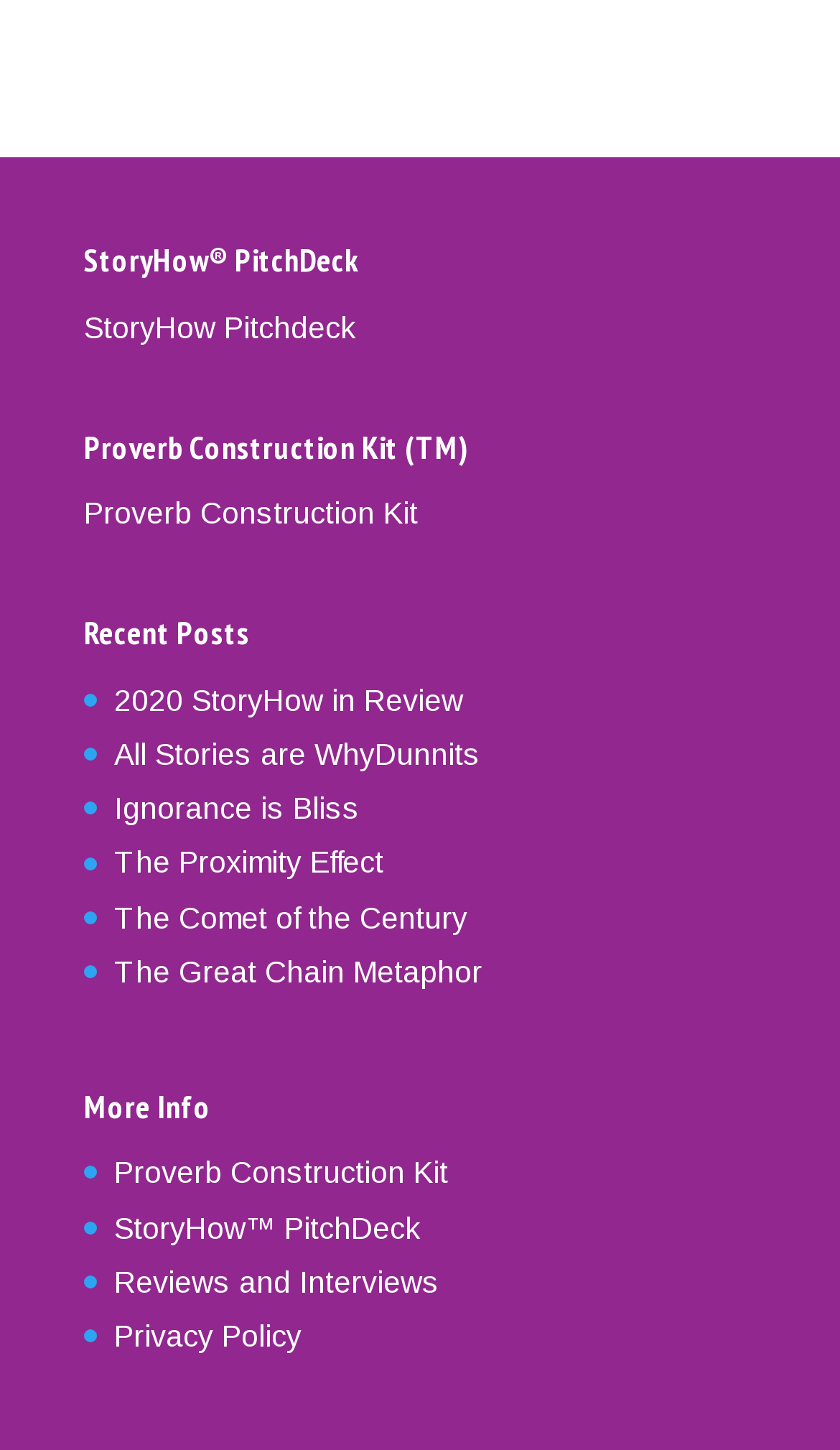Pinpoint the bounding box coordinates of the element that must be clicked to accomplish the following instruction: "Explore Proverb Construction Kit". The coordinates should be in the format of four float numbers between 0 and 1, i.e., [left, top, right, bottom].

[0.1, 0.342, 0.497, 0.366]